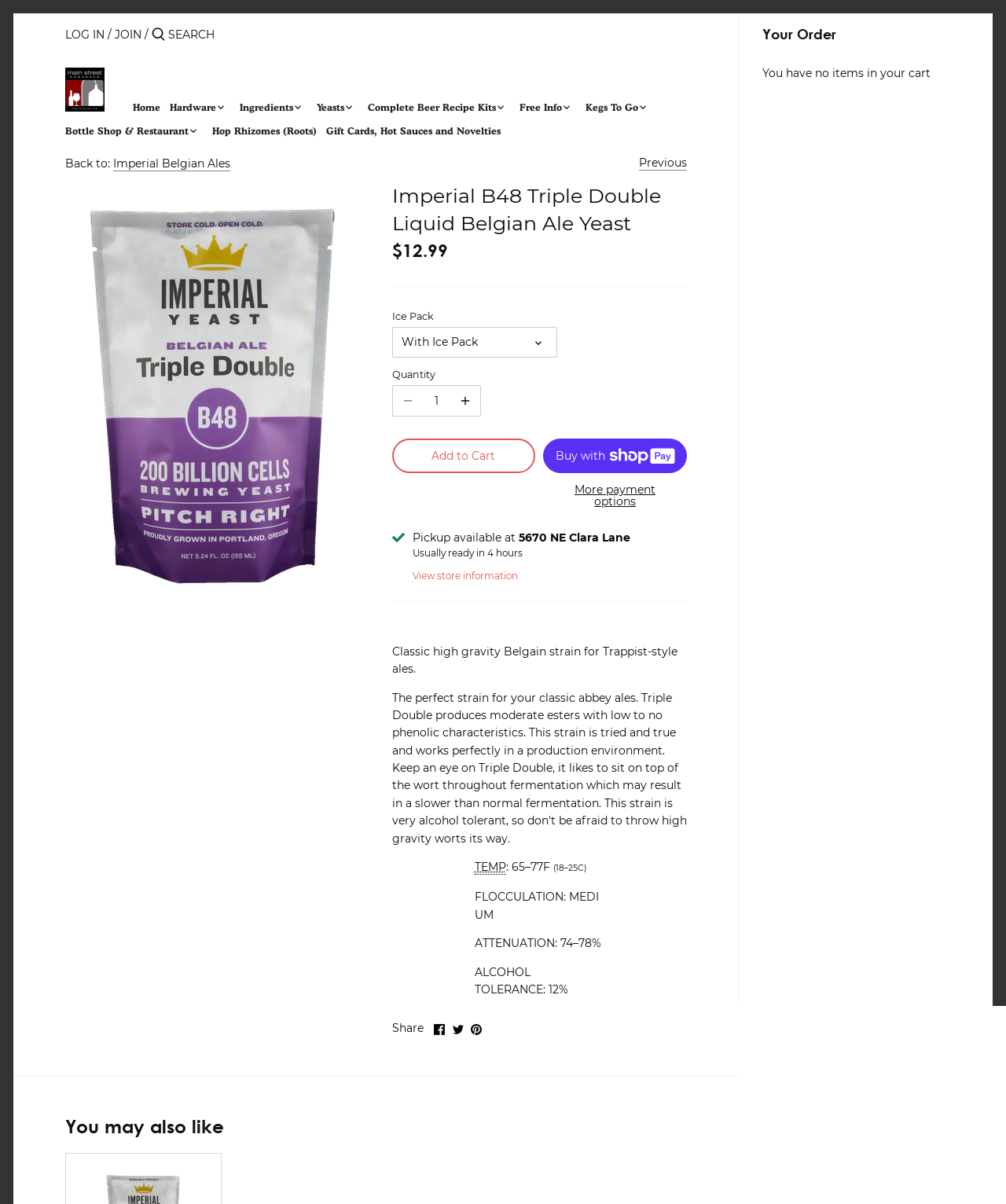Please find the bounding box coordinates of the element's region to be clicked to carry out this instruction: "View your order".

[0.758, 0.055, 0.925, 0.066]